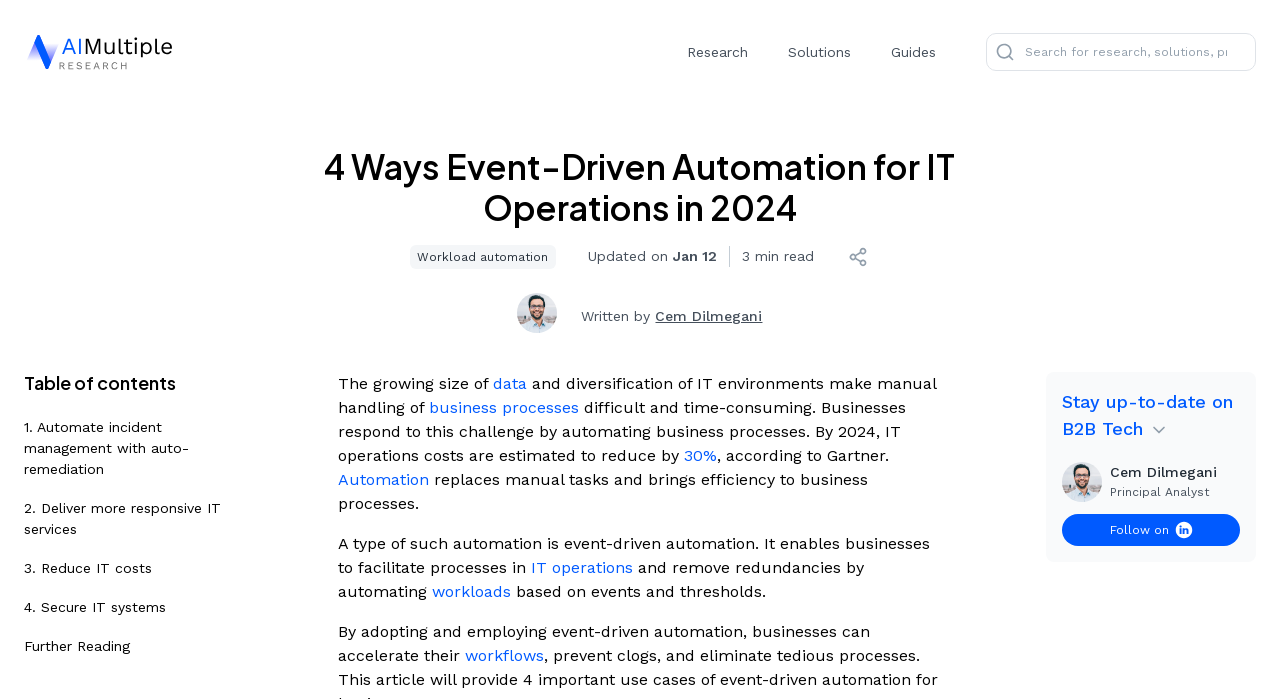Locate the bounding box coordinates of the clickable area to execute the instruction: "Read the '4 Ways Event-Driven Automation for IT Operations in 2024' article". Provide the coordinates as four float numbers between 0 and 1, represented as [left, top, right, bottom].

[0.182, 0.211, 0.818, 0.327]